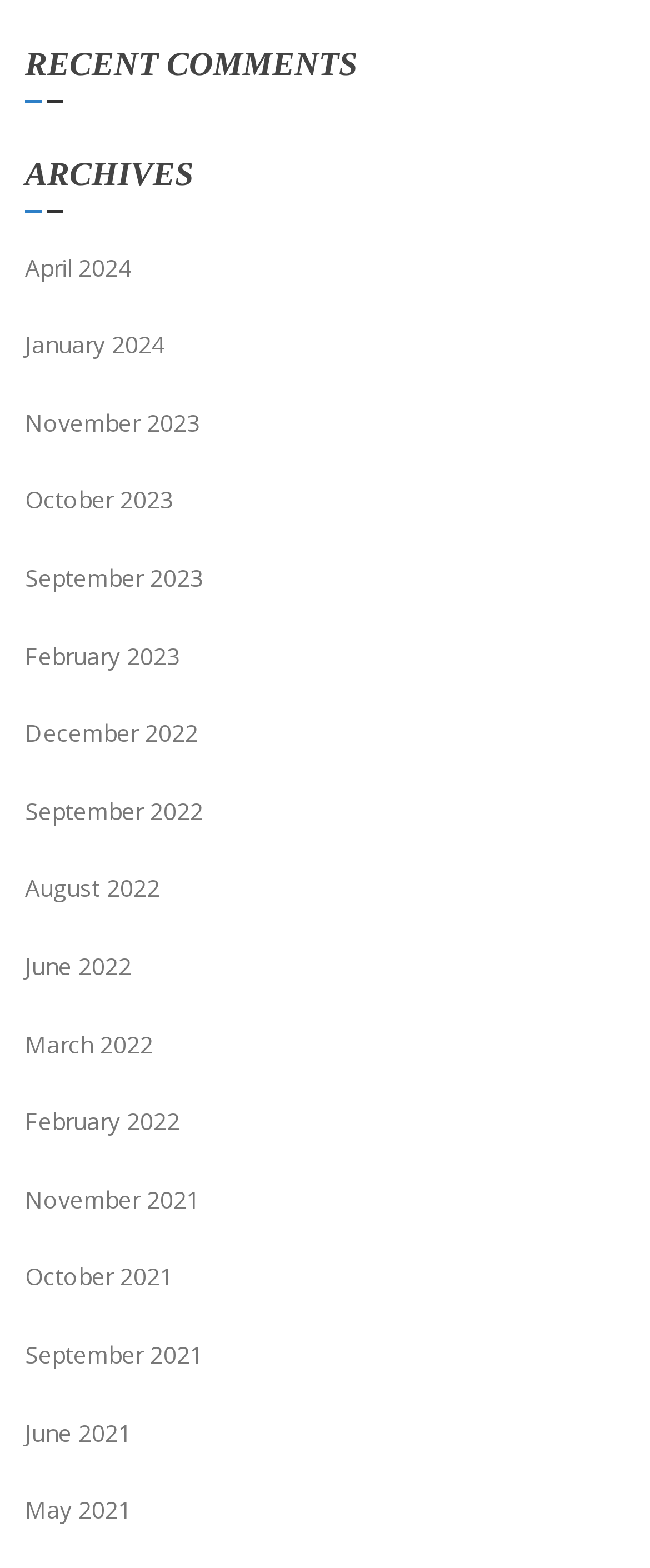What is the section above 'ARCHIVES'?
Look at the screenshot and respond with a single word or phrase.

RECENT COMMENTS